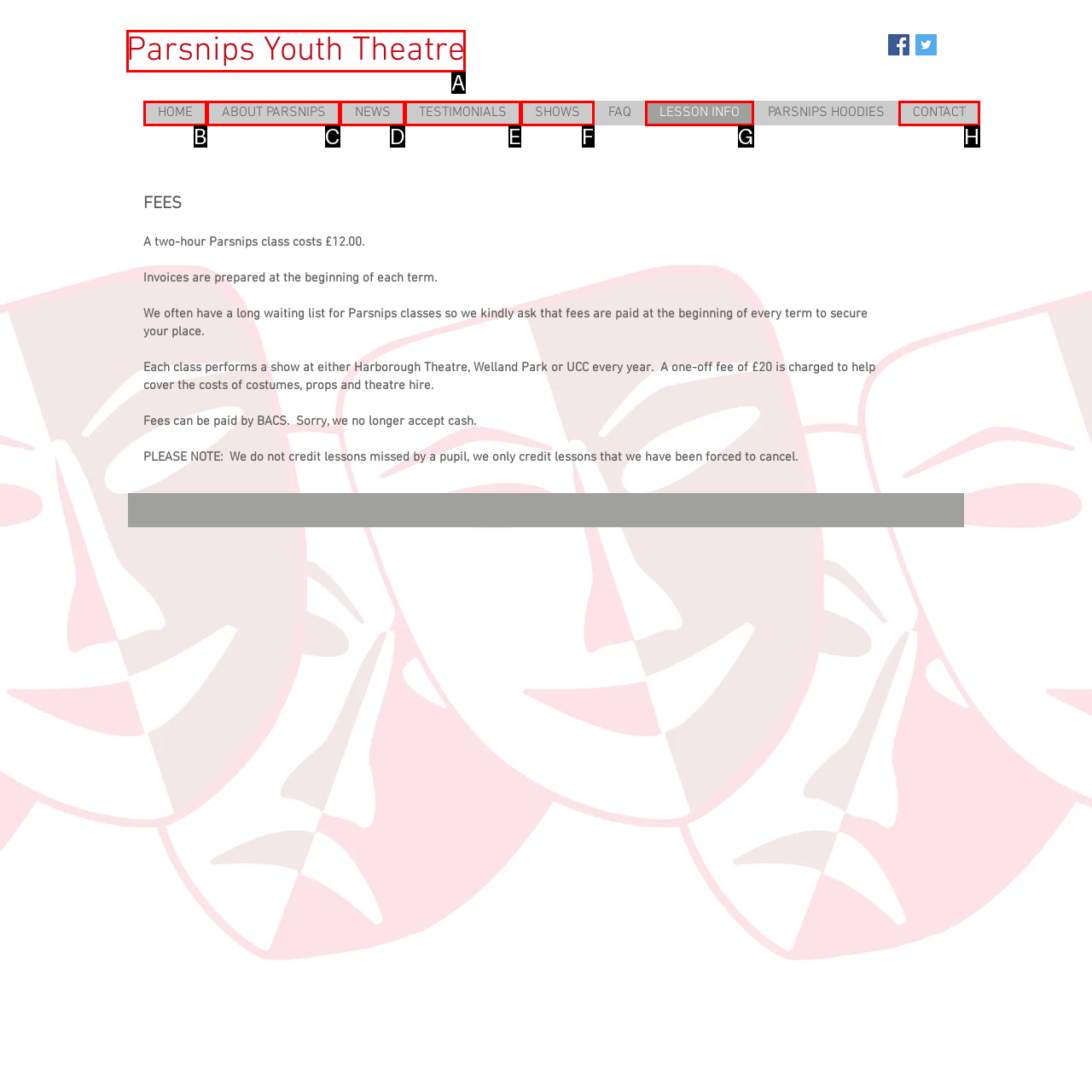Determine which HTML element to click on in order to complete the action: Click on Parsnips Youth Theatre logo.
Reply with the letter of the selected option.

A